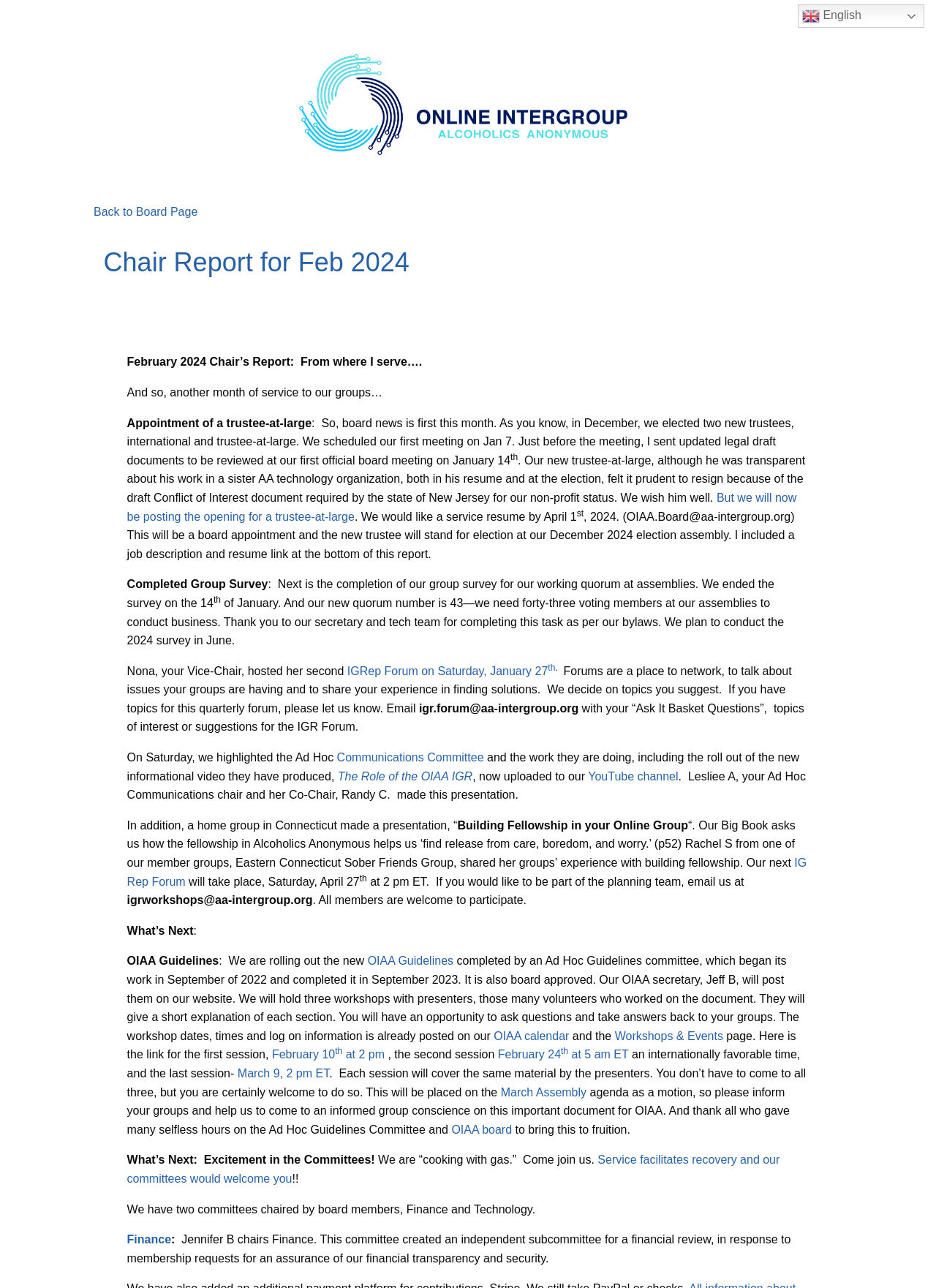Please reply to the following question with a single word or a short phrase:
What is the purpose of the IGRep Forum?

To network and discuss issues